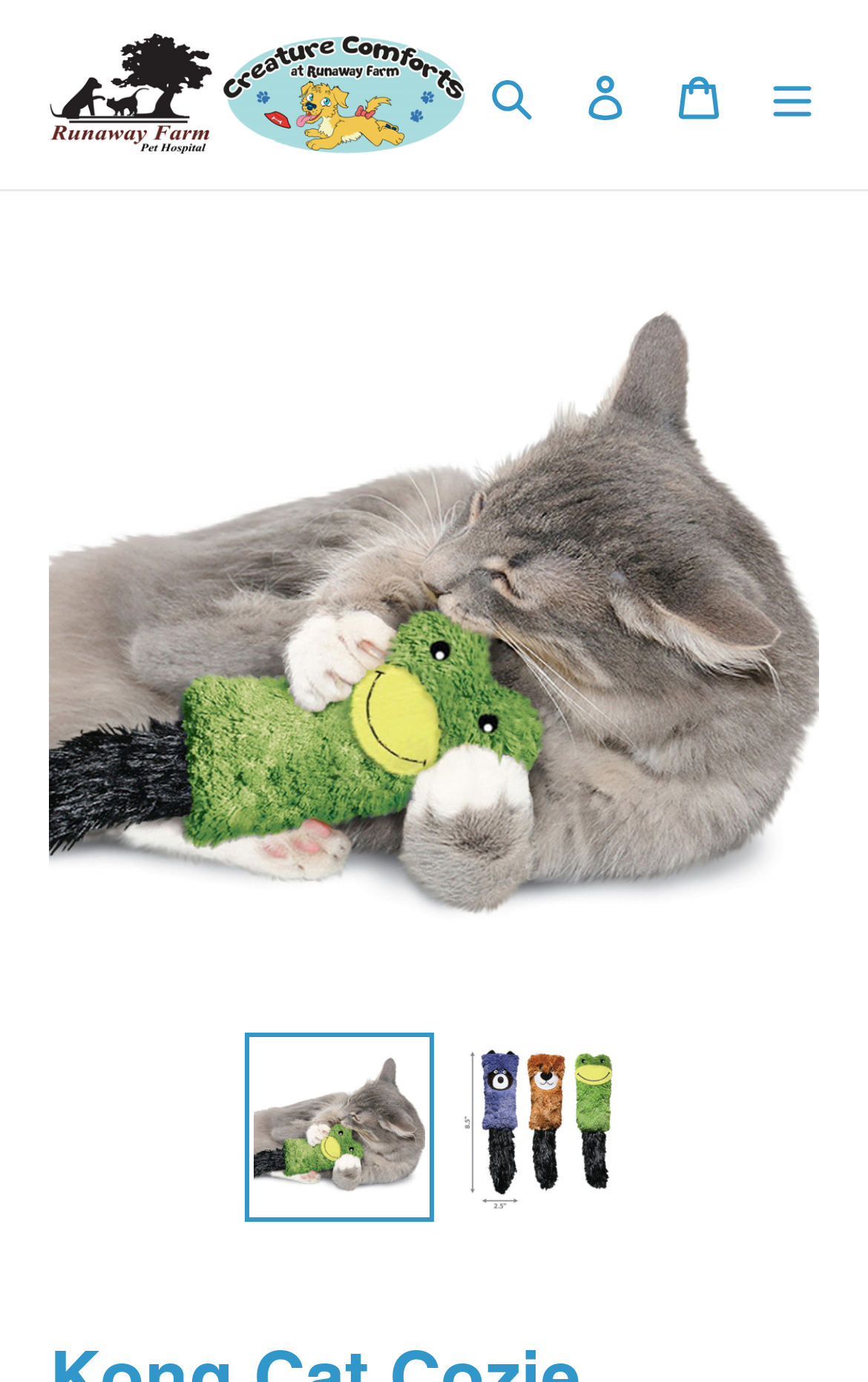What is the brand of the product? Refer to the image and provide a one-word or short phrase answer.

Kong